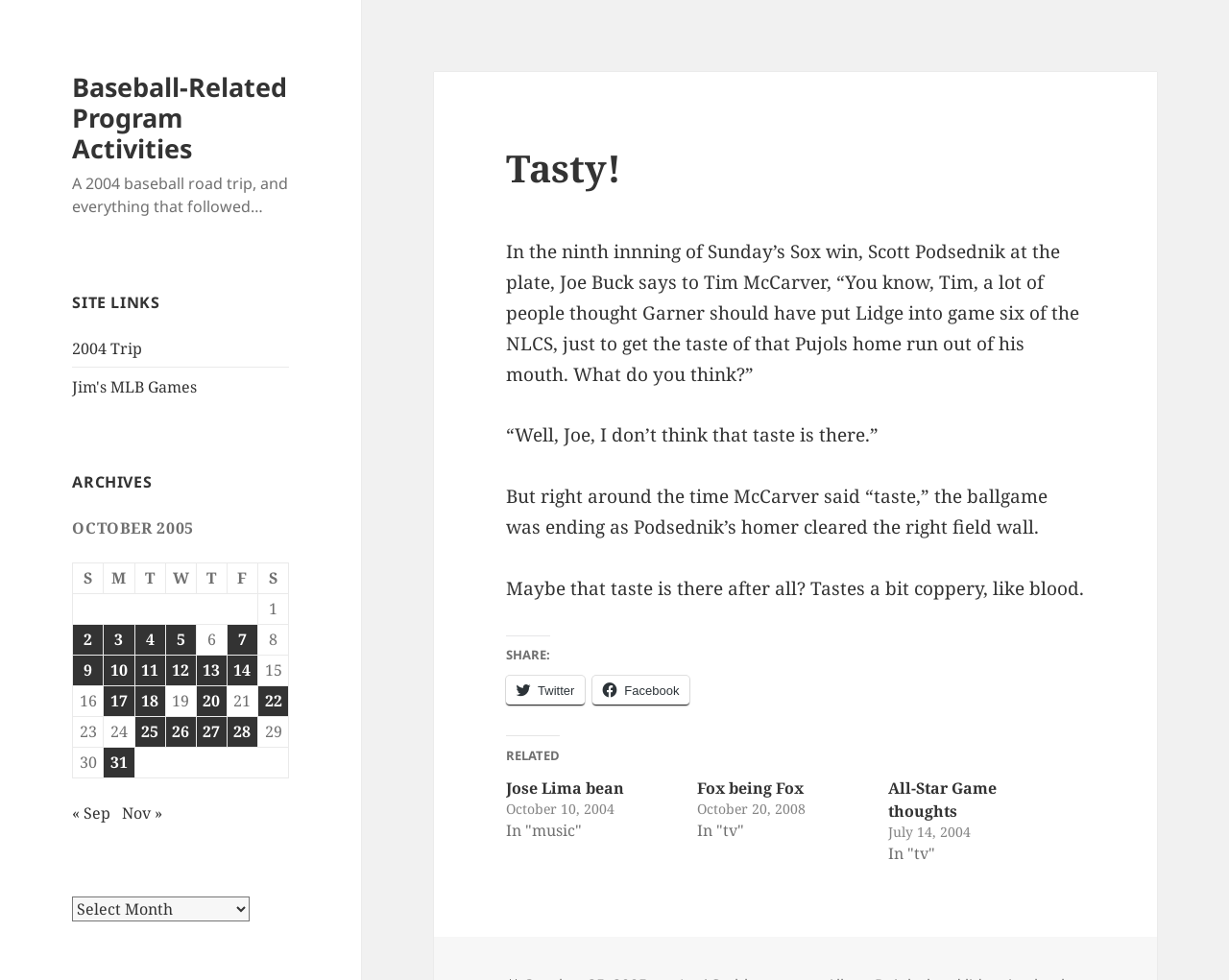What is the title of the webpage?
Based on the image, answer the question with as much detail as possible.

The title of the webpage is obtained from the root element, which is 'Tasty! – Baseball-Related Program Activities'.